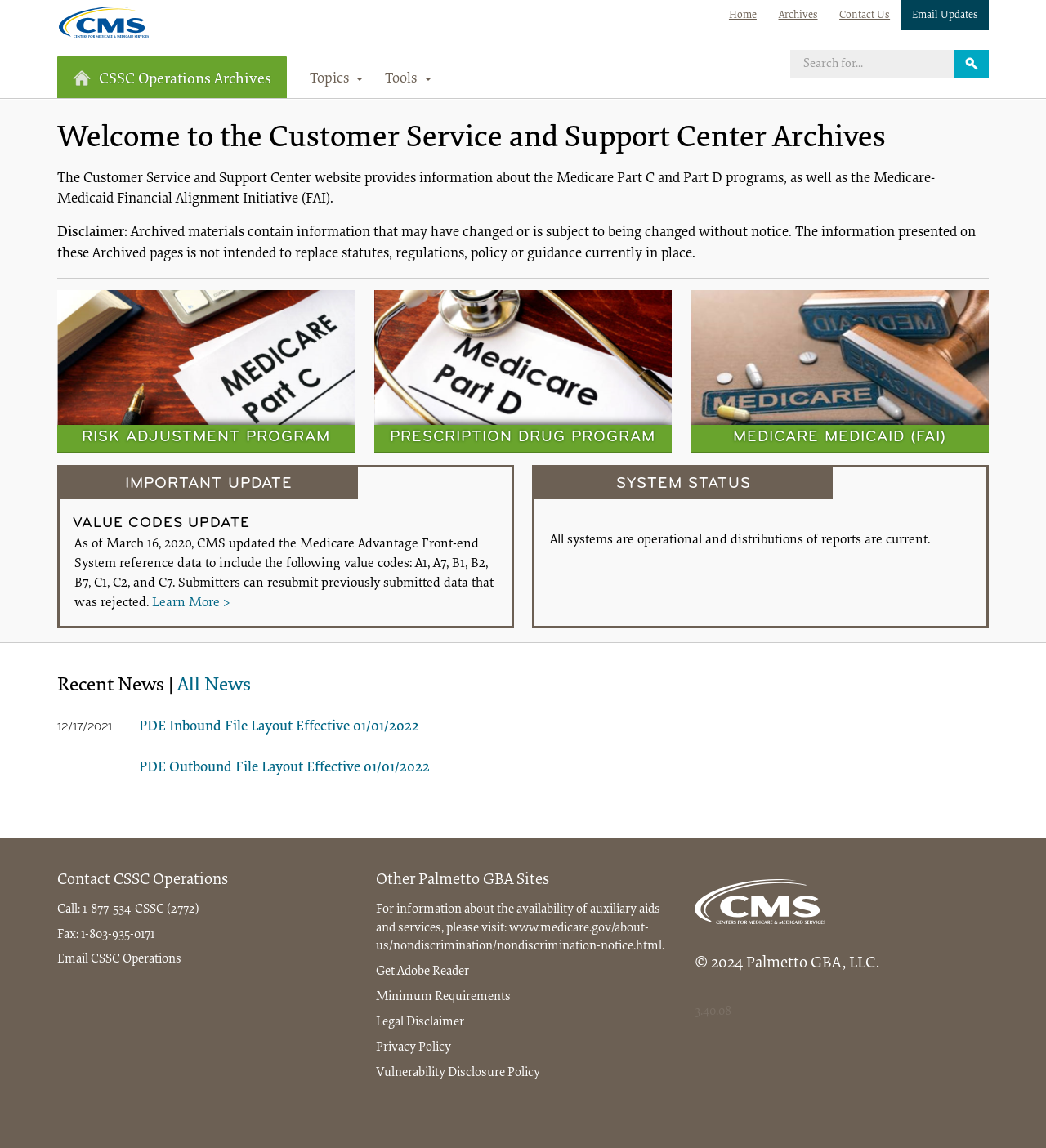Offer an extensive depiction of the webpage and its key elements.

The webpage is titled "CSSC Operations Archives" and appears to be a repository of archived information related to the Medicare Part C and Part D programs, as well as the Medicare-Medicaid Financial Alignment Initiative (FAI). 

At the top of the page, there is a navigation menu with links to "Home", "Archives", "Contact Us", and "Email Updates". To the left of the navigation menu, there is a CMS logo and a home icon. 

Below the navigation menu, there is a search bar with a "Search" button and an image of a magnifying glass. 

The main content of the page is divided into several sections. The first section welcomes users to the Customer Service and Support Center Archives and provides a disclaimer about the archived materials. 

Below the welcome section, there are three links to specific programs: "RISK ADJUSTMENT PROGRAM", "PRESCRIPTION DRUG PROGRAM", and "MEDICARE MEDICAID (FAI)". 

The next section is titled "IMPORTANT UPDATE" and provides information about an update to the Medicare Advantage Front-end System reference data, including a "Learn More" link. 

Following this, there is a "SYSTEM STATUS" section indicating that all systems are operational and distributions of reports are current. 

The "Recent News | All News" section lists two news articles with dates, along with a link to "All News". 

At the bottom of the page, there is a section with contact information for CSSC Operations, including a phone number, fax number, and email link. 

To the right of the contact information, there is a section with links to other Palmetto GBA sites, including a link to a non-discrimination notice and several other resources. 

Finally, there is a footer section with links to various policies, including a legal disclaimer, privacy policy, and vulnerability disclosure policy, as well as a copyright notice and version number.